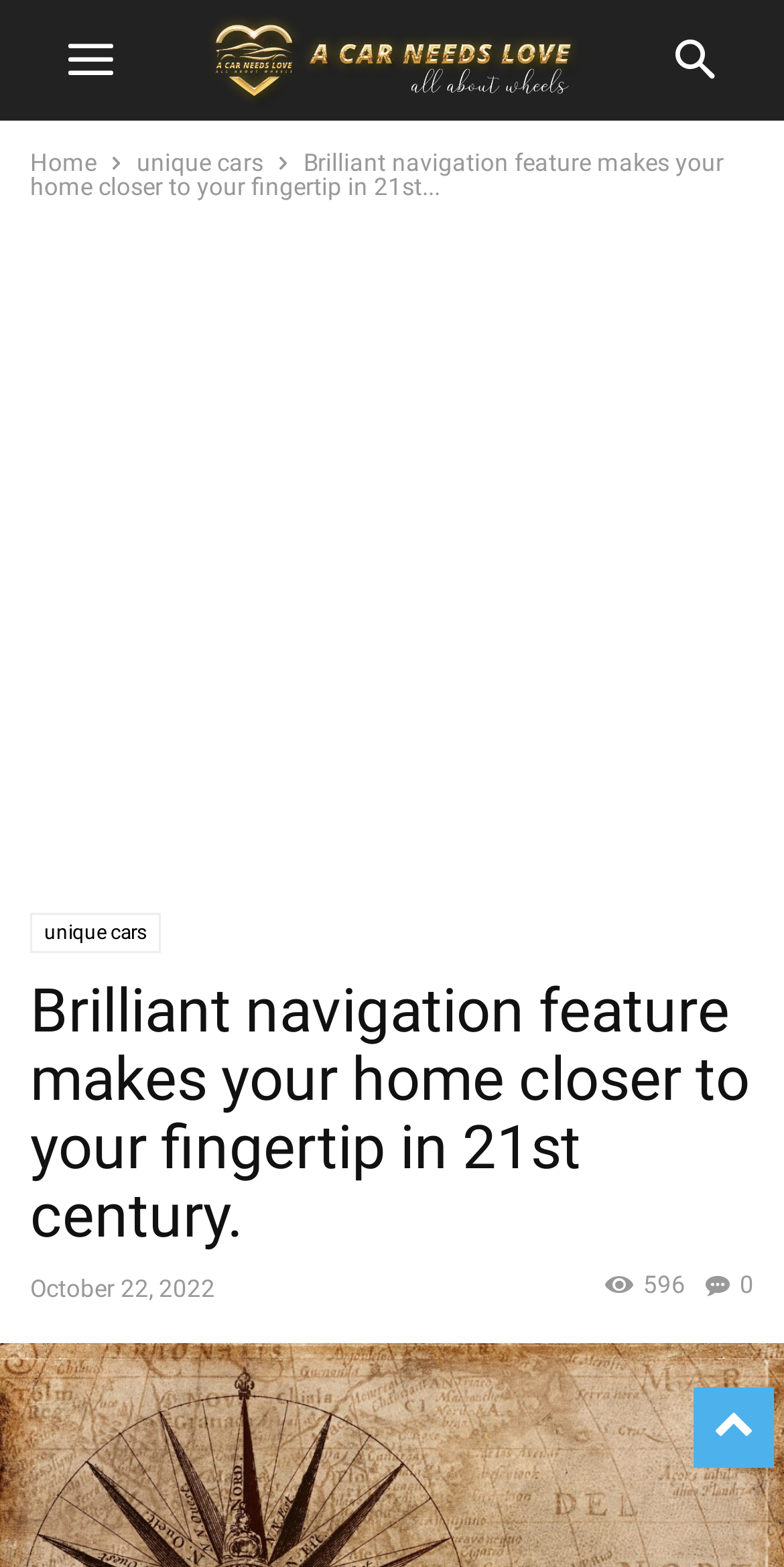Extract the bounding box coordinates of the UI element described by: "Home". The coordinates should include four float numbers ranging from 0 to 1, e.g., [left, top, right, bottom].

[0.038, 0.095, 0.123, 0.113]